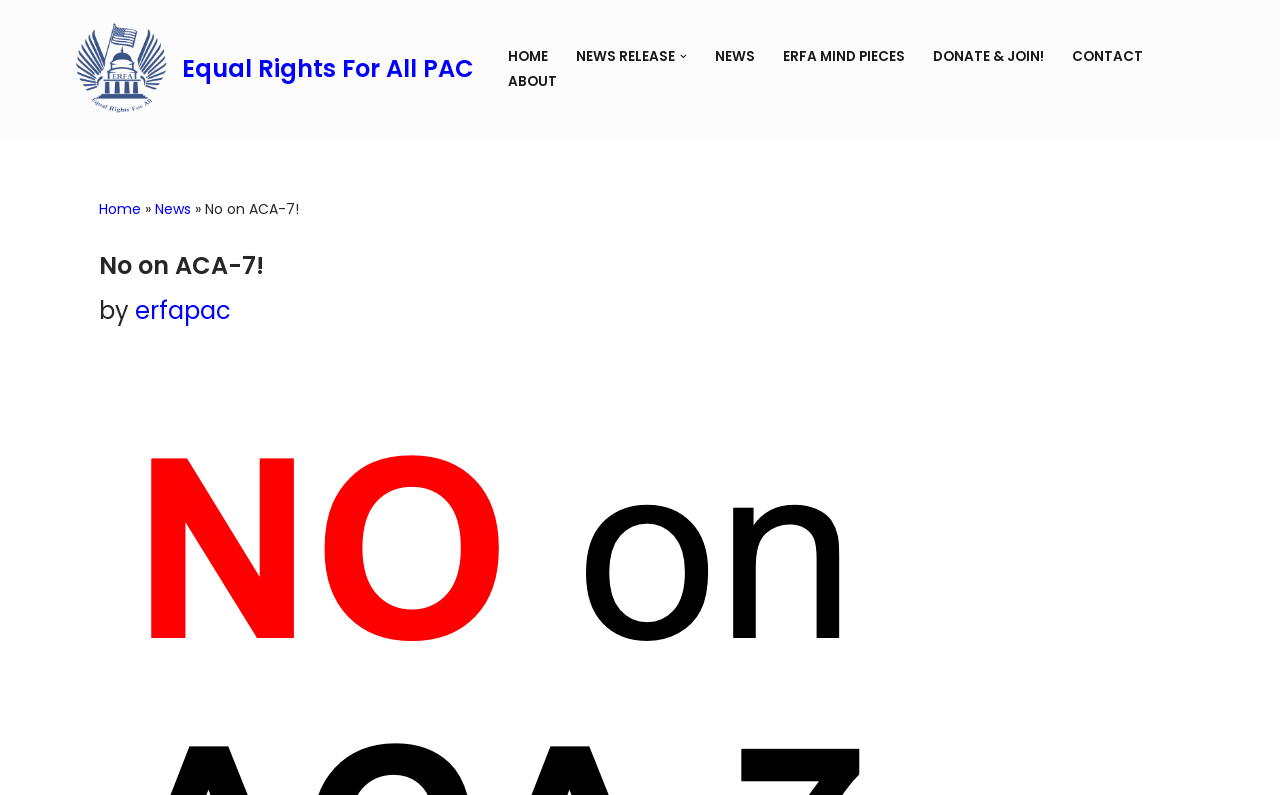Please find the bounding box for the following UI element description. Provide the coordinates in (top-left x, top-left y, bottom-right x, bottom-right y) format, with values between 0 and 1: ERFA Mind Pieces

[0.612, 0.055, 0.707, 0.087]